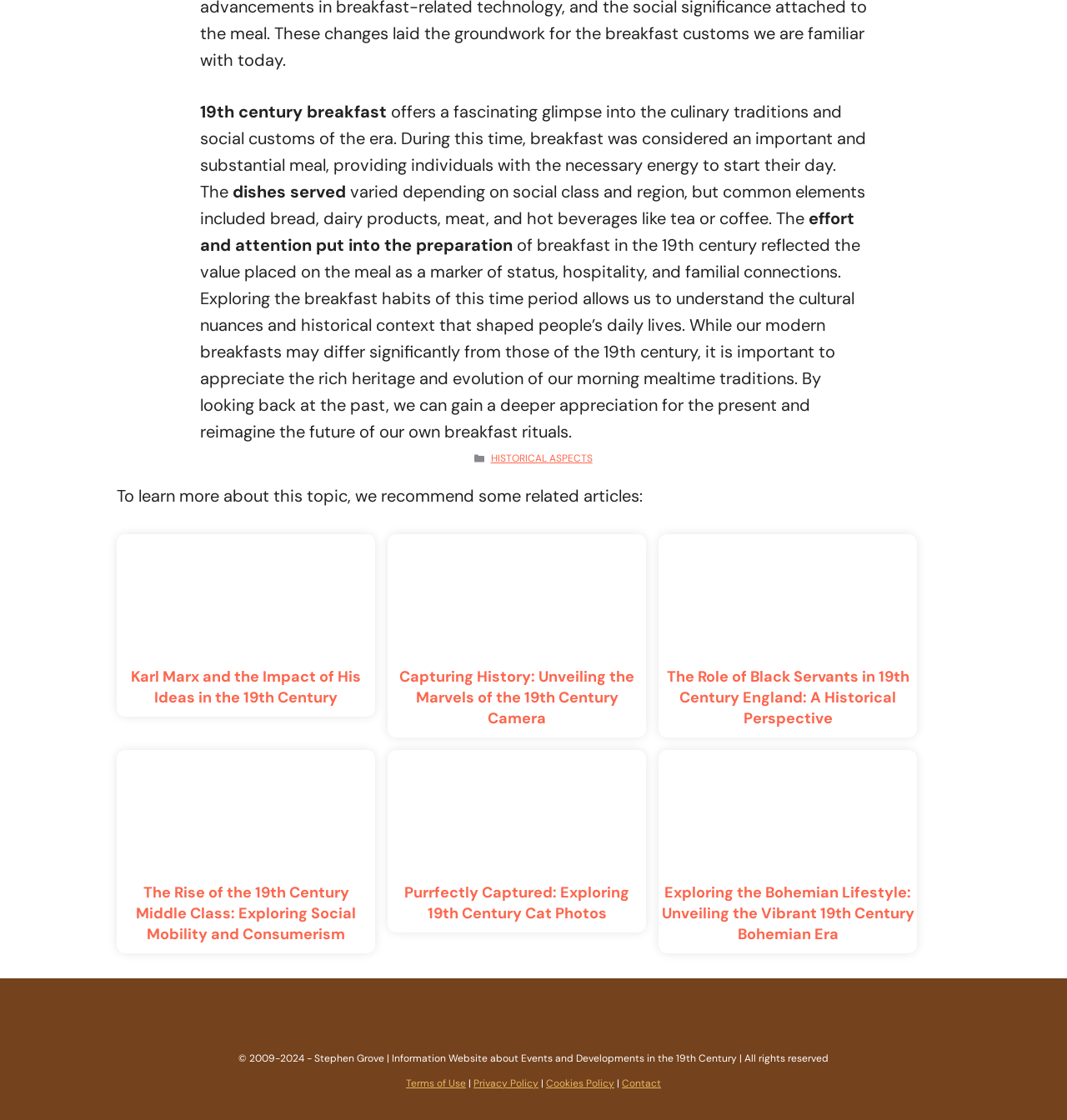Pinpoint the bounding box coordinates of the area that should be clicked to complete the following instruction: "Contact the website owner". The coordinates must be given as four float numbers between 0 and 1, i.e., [left, top, right, bottom].

[0.583, 0.961, 0.62, 0.973]